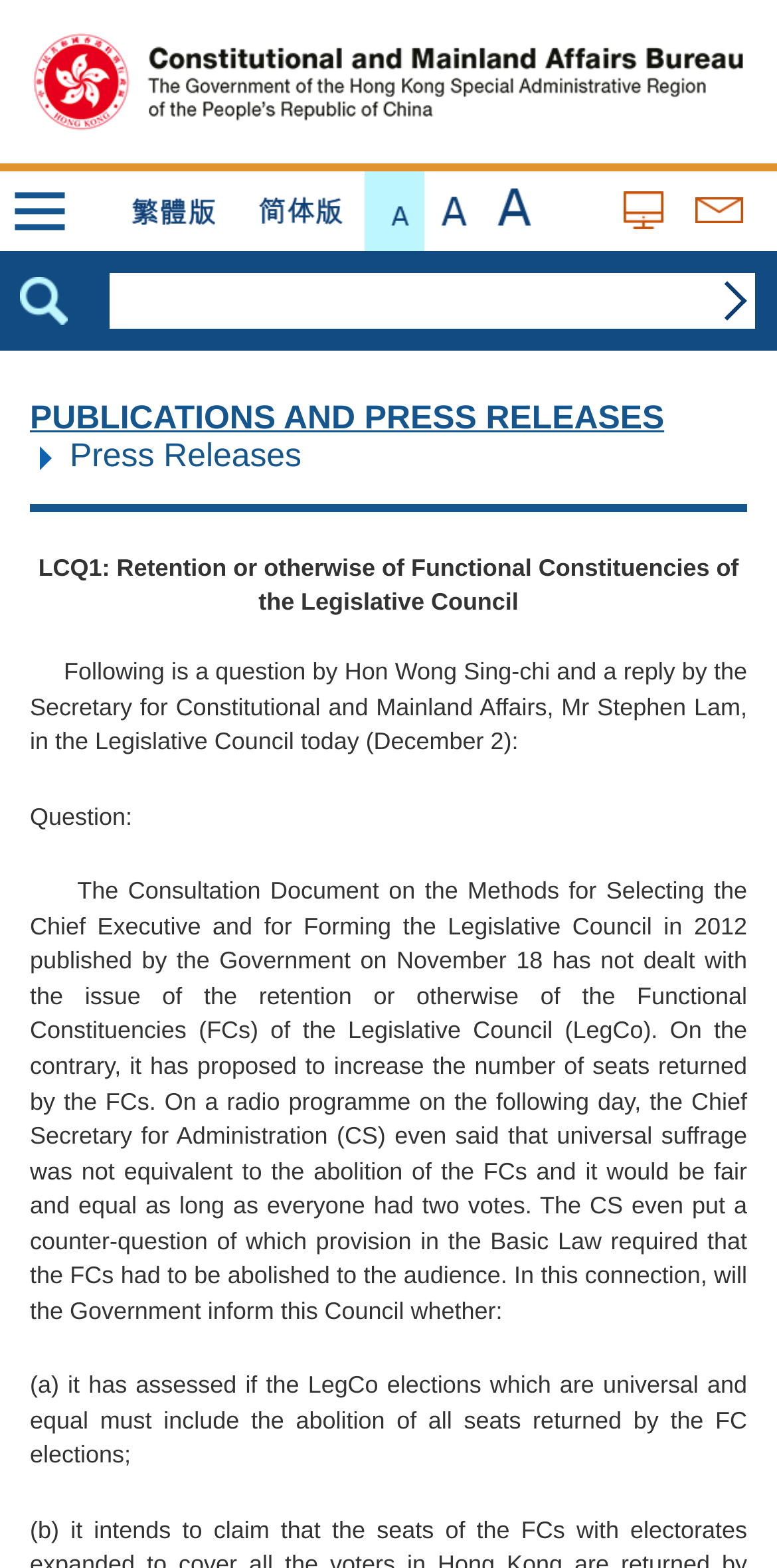How can users navigate to the top of the webpage?
Using the picture, provide a one-word or short phrase answer.

Click 'Top' link